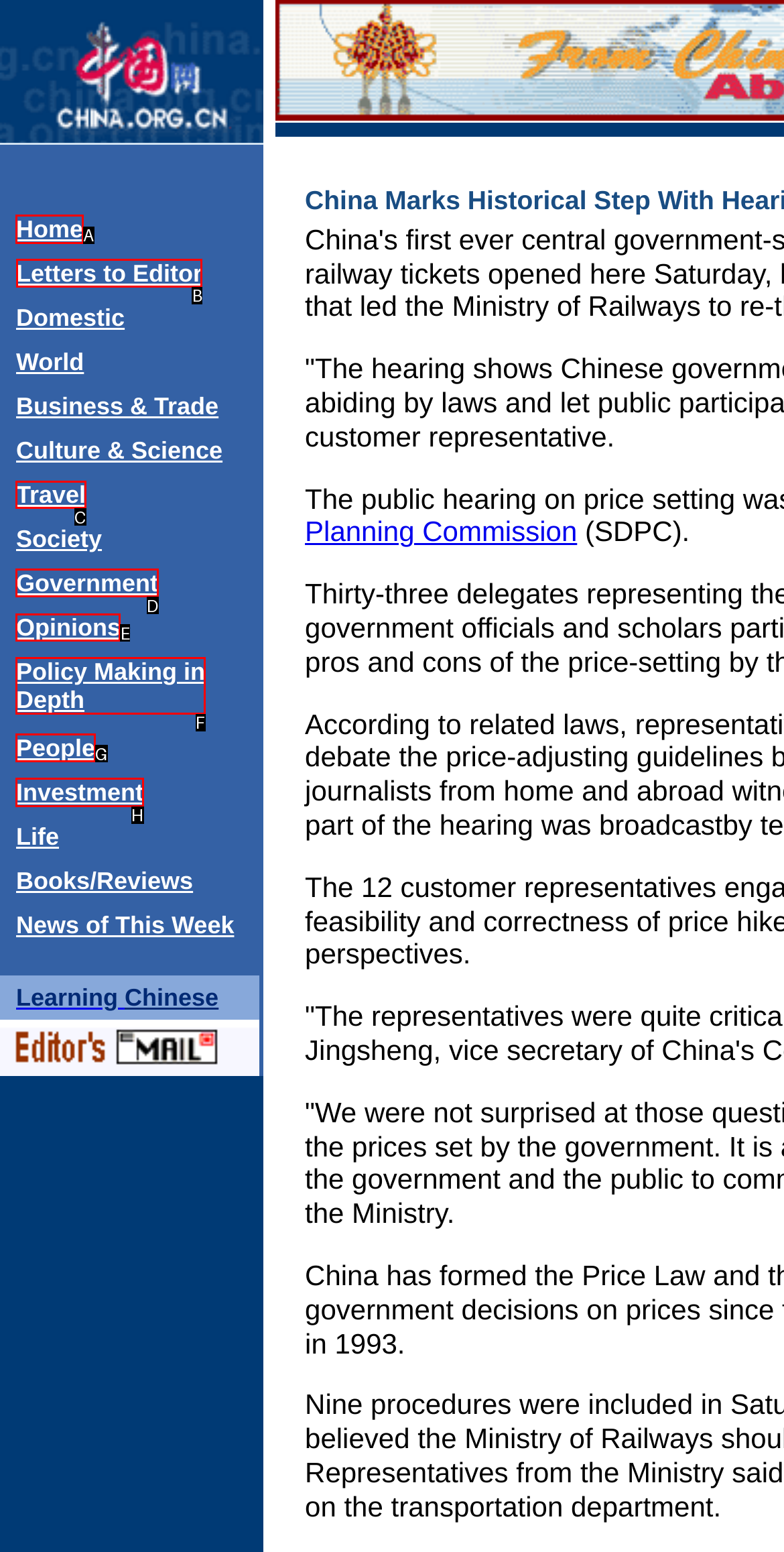Determine the HTML element to be clicked to complete the task: Go to Letters to Editor. Answer by giving the letter of the selected option.

B